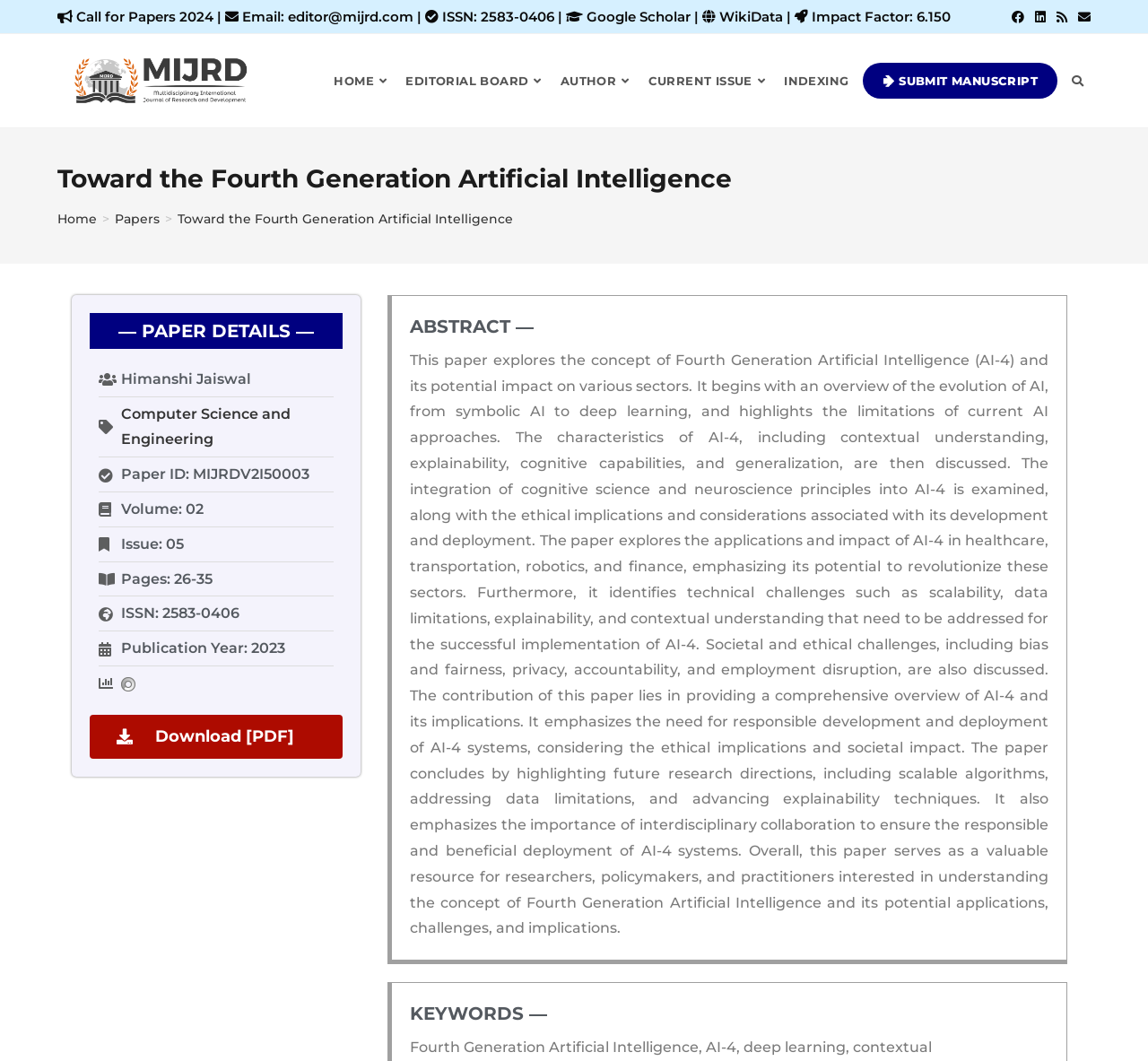Please specify the bounding box coordinates of the clickable region to carry out the following instruction: "Download the paper in PDF". The coordinates should be four float numbers between 0 and 1, in the format [left, top, right, bottom].

[0.078, 0.674, 0.298, 0.715]